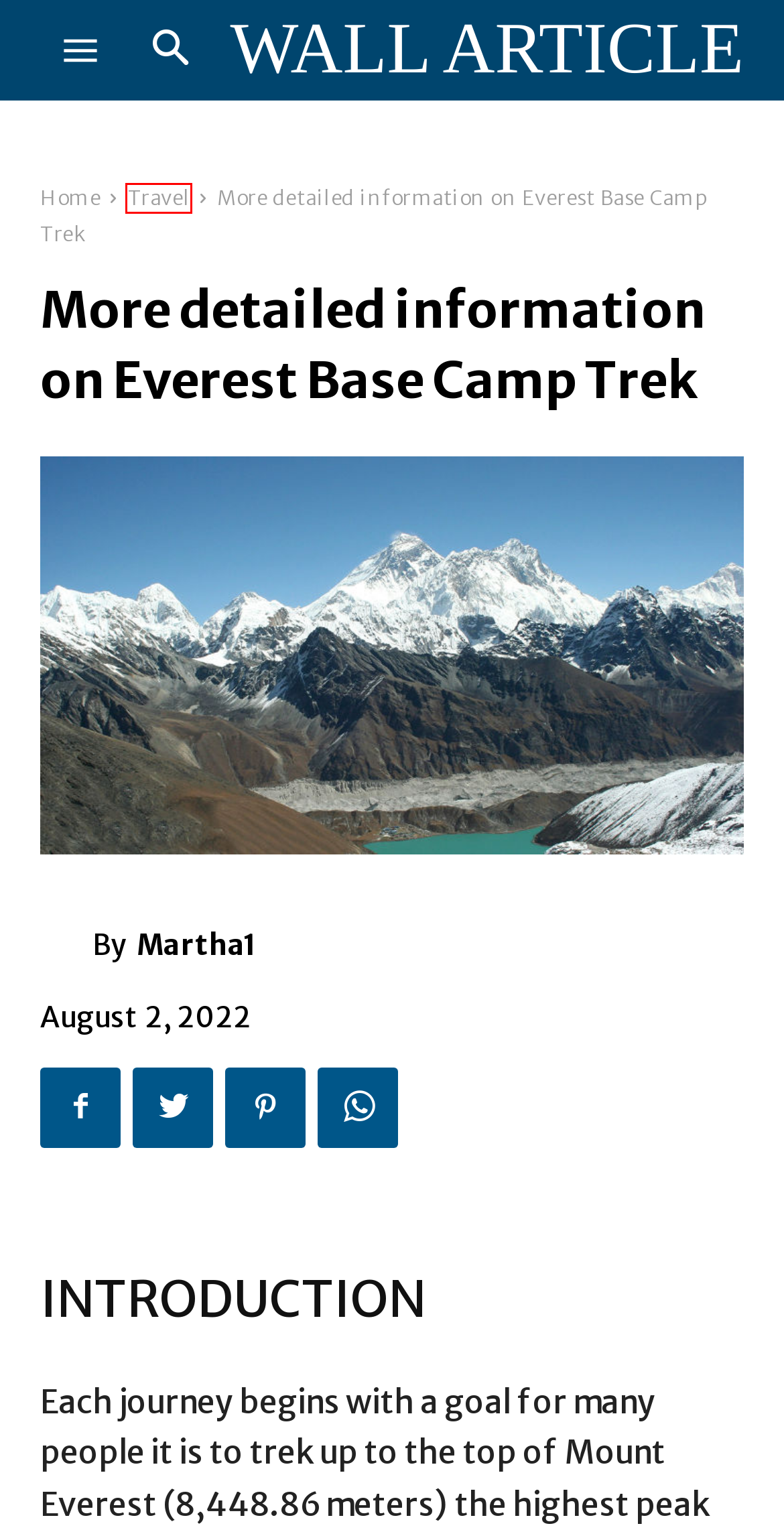Given a screenshot of a webpage with a red bounding box highlighting a UI element, determine which webpage description best matches the new webpage that appears after clicking the highlighted element. Here are the candidates:
A. About Us - Wall Article
B. Do Delta 8 Gummies Show Up on a Drug Test? What You Need to Know
C. Technology Archives - Wall Article
D. Conquer the Stat Labyrinth: Master Your Destiny 2 Build with D2 Armor Picker
E. Wallarticle.com | Galaxy of Information
F. Travel Archives - Wall Article
G. Soybeans Nutritional Facts, and Health-related Effects
H. Martha1, Author at Wall Article

F